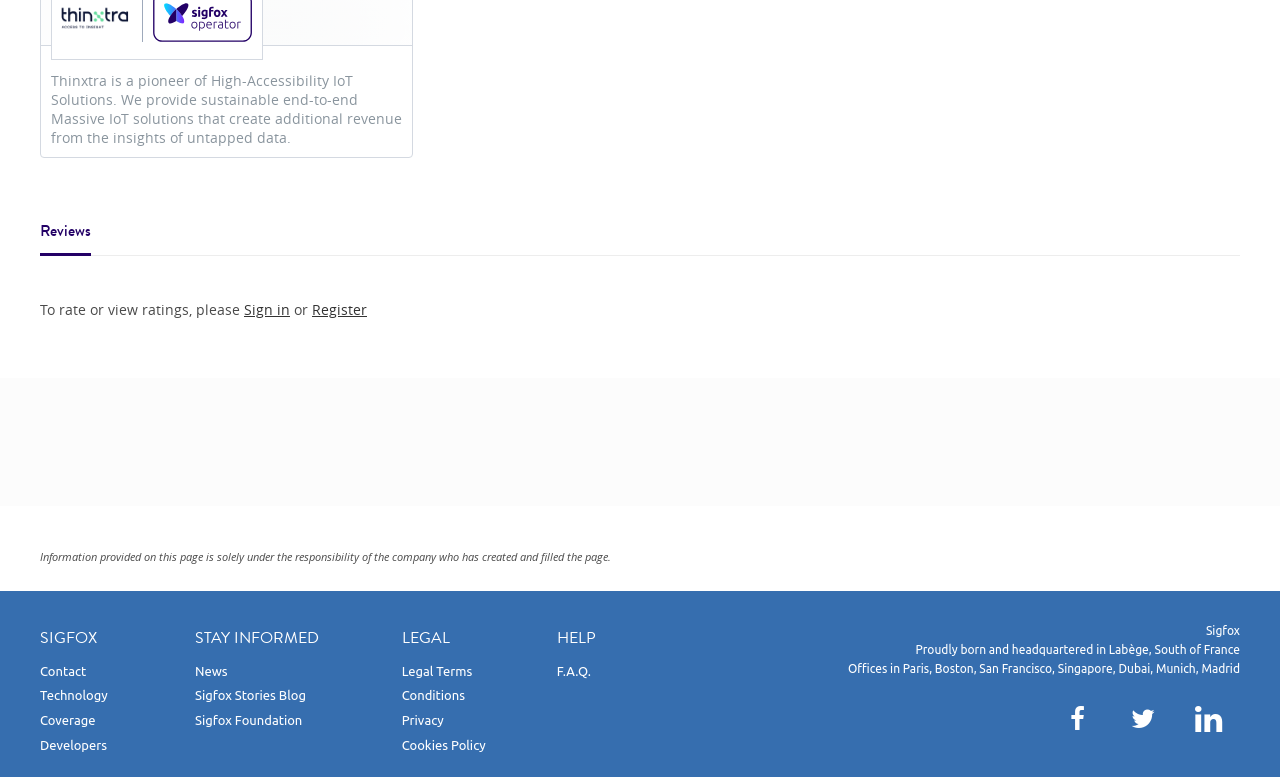Give a one-word or one-phrase response to the question:
What is the location of the company headquarters?

Labège, South of France